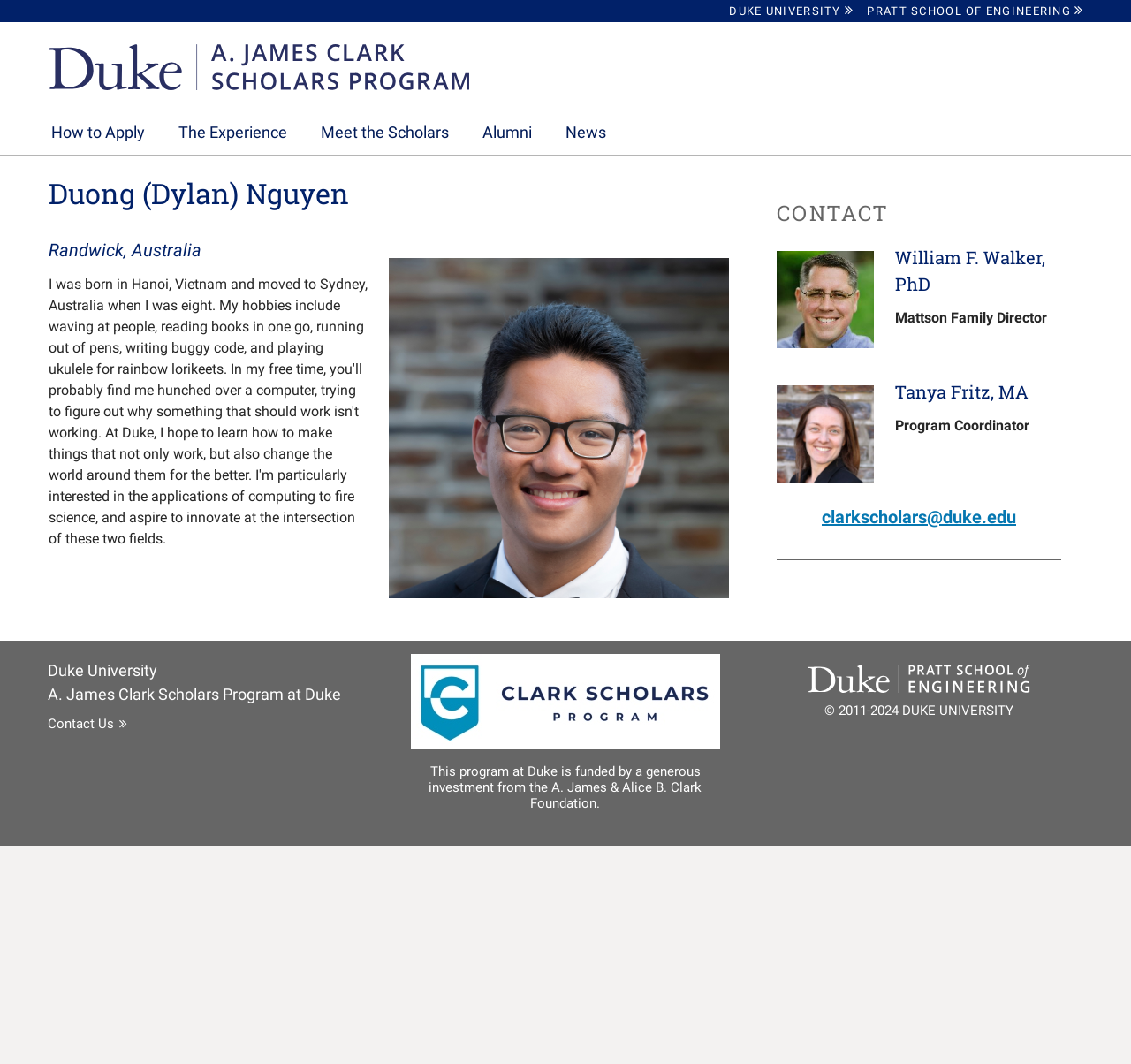What is the program that Duong (Dylan) Nguyen is part of? Refer to the image and provide a one-word or short phrase answer.

A. James Clark Scholars Program at Duke